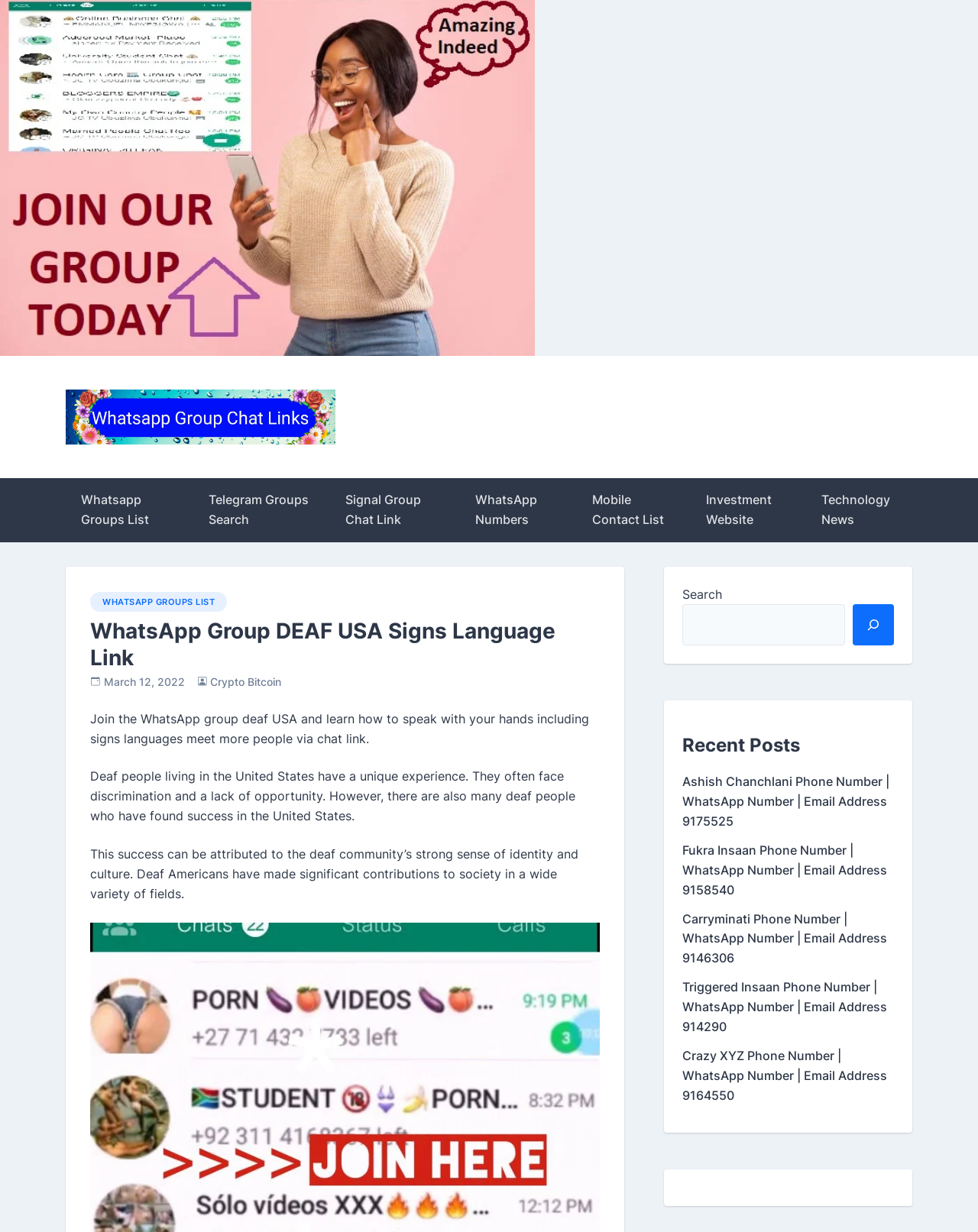Determine the bounding box coordinates of the clickable element to achieve the following action: 'Click the link to join the WhatsApp group deaf USA'. Provide the coordinates as four float values between 0 and 1, formatted as [left, top, right, bottom].

[0.0, 0.137, 0.547, 0.15]